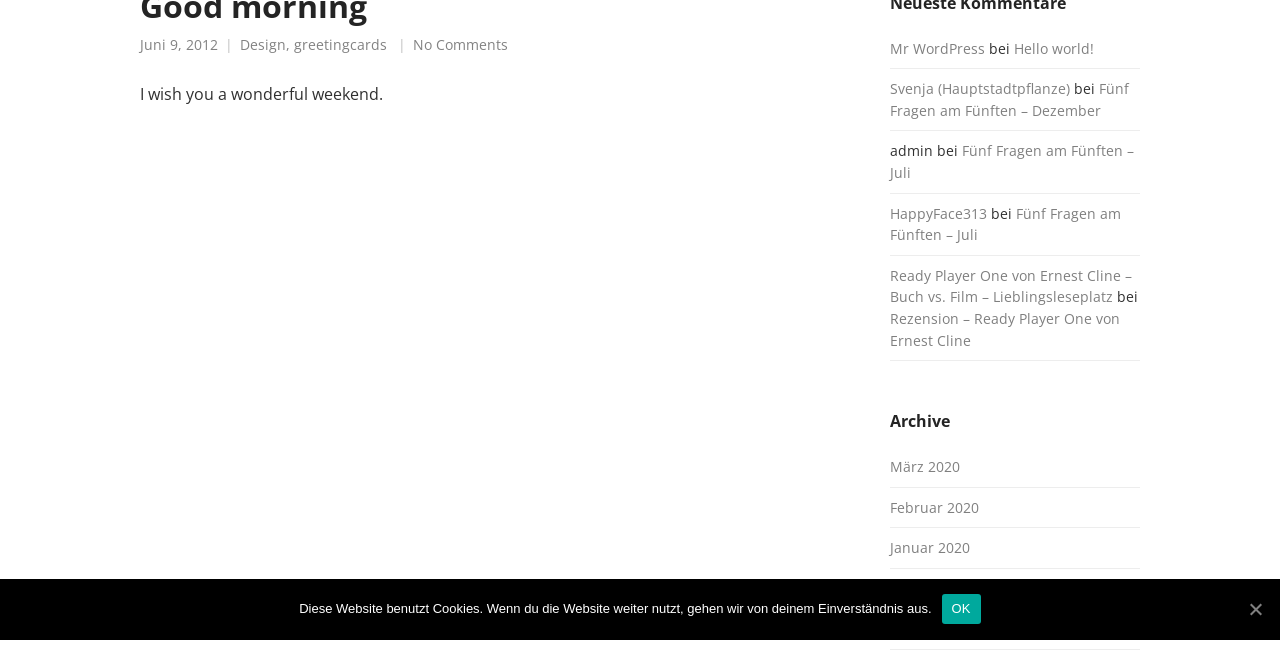Identify the bounding box of the UI component described as: "Svenja (Hauptstadtpflanze)".

[0.695, 0.12, 0.836, 0.149]